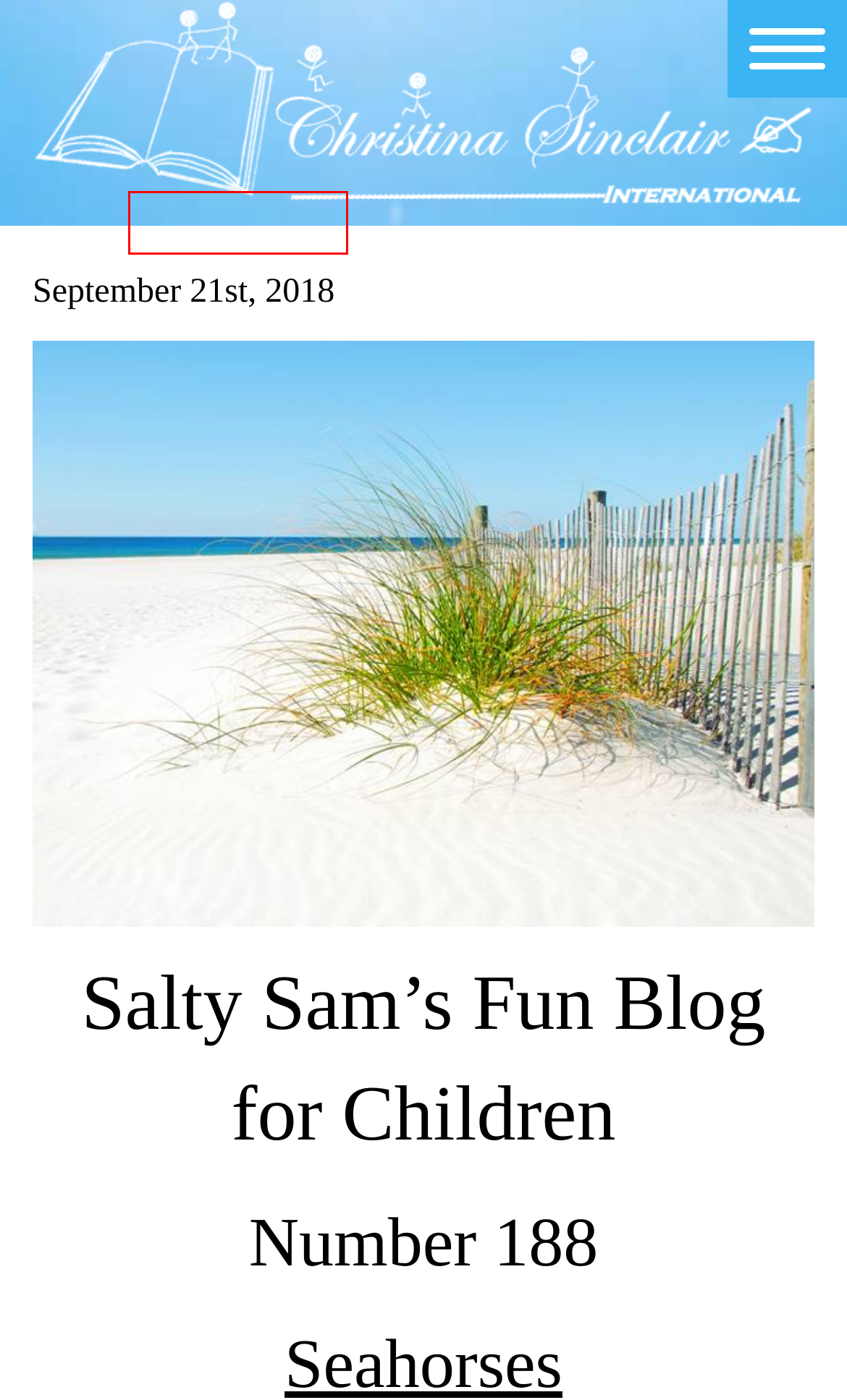With the provided screenshot showing a webpage and a red bounding box, determine which webpage description best fits the new page that appears after clicking the element inside the red box. Here are the options:
A. Toys - Christina Sinclair: Salty Sam's Fun Blog for Children
B. Salty Sam - Christina Sinclair: Salty Sam's Fun Blog for Children
C. Projects - Christina Sinclair: Salty Sam's Fun Blog for Children
D. Blog - Christina Sinclair: Salty Sam's Fun Blog for Children
E. Activities - Christina Sinclair: Salty Sam's Fun Blog for Children
F. Home - Christina Sinclair: Salty Sam's Fun Blog for Children
G. 189. Deep Sea Exploration - Christina Sinclair: Salty Sam's Fun Blog for Children
H. 486. Suitcase Packing - Christina Sinclair: Salty Sam's Fun Blog for Children

B